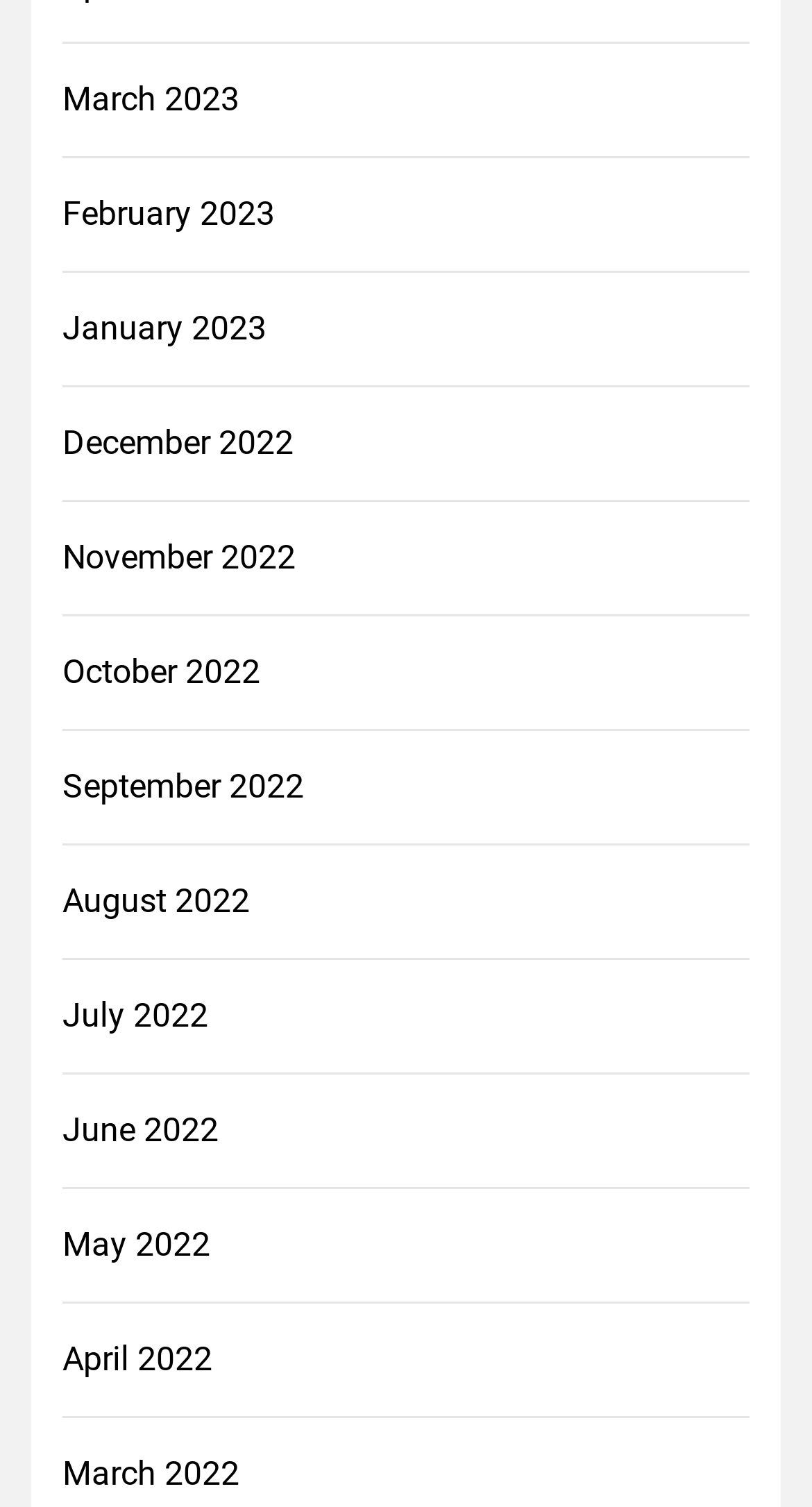What is the most recent month listed?
Answer the question with as much detail as possible.

By examining the list of links, I can see that the topmost link is 'March 2023', which suggests that it is the most recent month listed.